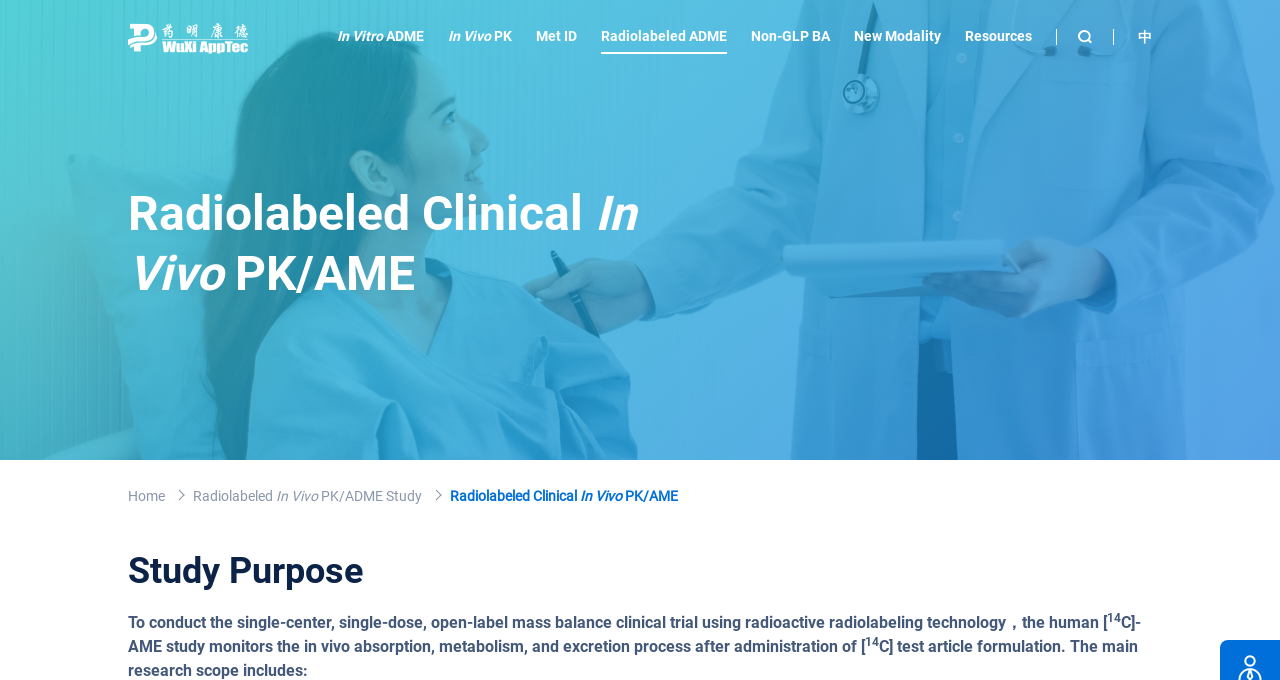Please provide the bounding box coordinates for the element that needs to be clicked to perform the instruction: "Access Home". The coordinates must consist of four float numbers between 0 and 1, formatted as [left, top, right, bottom].

[0.1, 0.714, 0.14, 0.746]